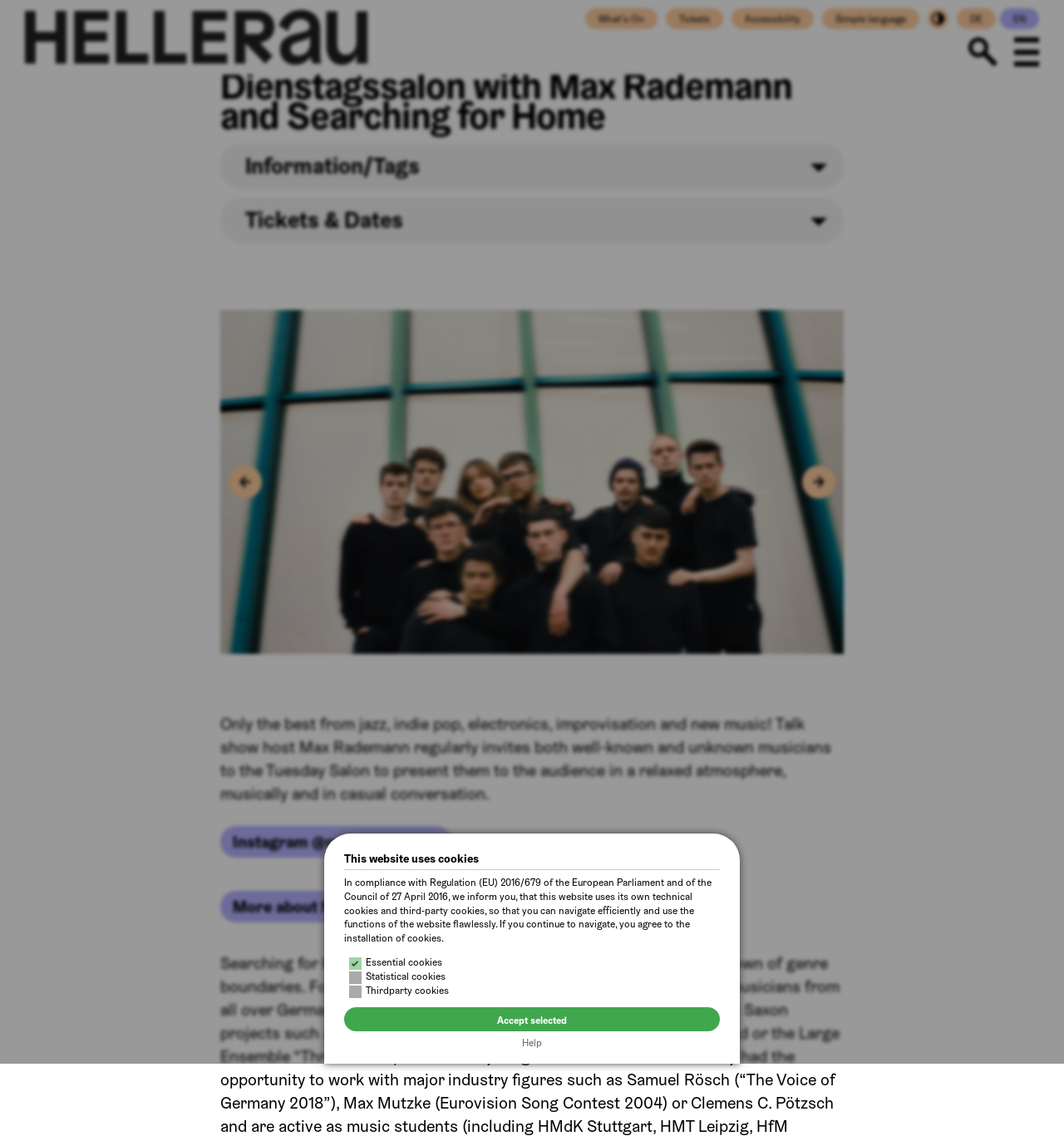Elaborate on the information and visuals displayed on the webpage.

The webpage is about the "Dienstagssalon with Max Rademann and Searching for Home" event at hellerau. At the top, there are several links, including "What's On", "Tickets", "Accessibility", and language options. Below these links, there is a header section with the event title and two buttons, "Information/Tags" and "Tickets & Dates". 

To the right of the header section, there is a large image. Below the image, there are two arrow buttons, one pointing left and one pointing right. 

The main content of the webpage is a text description of the event, which explains that the Tuesday Salon is a talk show where host Max Rademann invites musicians to perform and have casual conversations. The text also mentions that the event features a mix of jazz, indie pop, electronics, improvisation, and new music.

Below the text description, there are two links, one to Max Rademann's Instagram page and another to more information about him. 

At the bottom of the webpage, there is a section about cookies, which informs users that the website uses technical and third-party cookies. There are three checkboxes for essential, statistical, and third-party cookies, and two links, "Accept selected" and "Help".